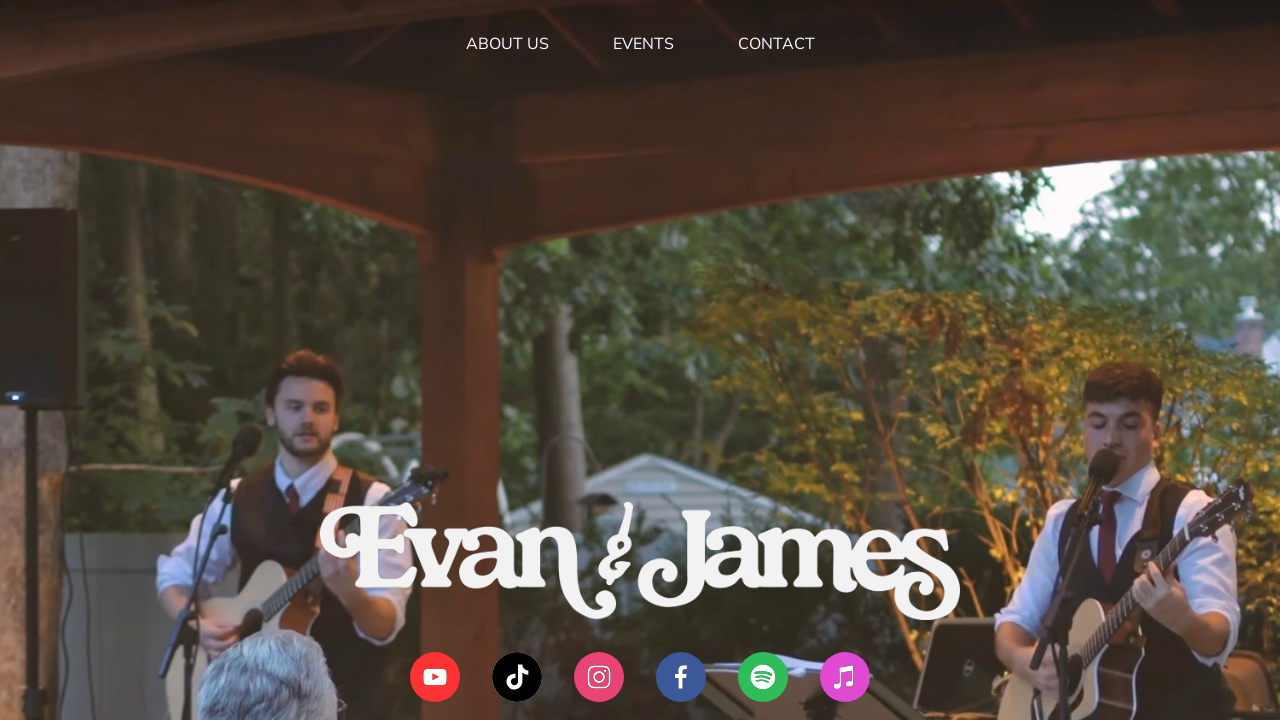Refer to the screenshot and answer the following question in detail:
What is the position of the 'ABOUT US' link?

By analyzing the bounding box coordinates of the 'ABOUT US' link, which is [0.364, 0.044, 0.429, 0.078], we can determine that it is located at the top left of the webpage.